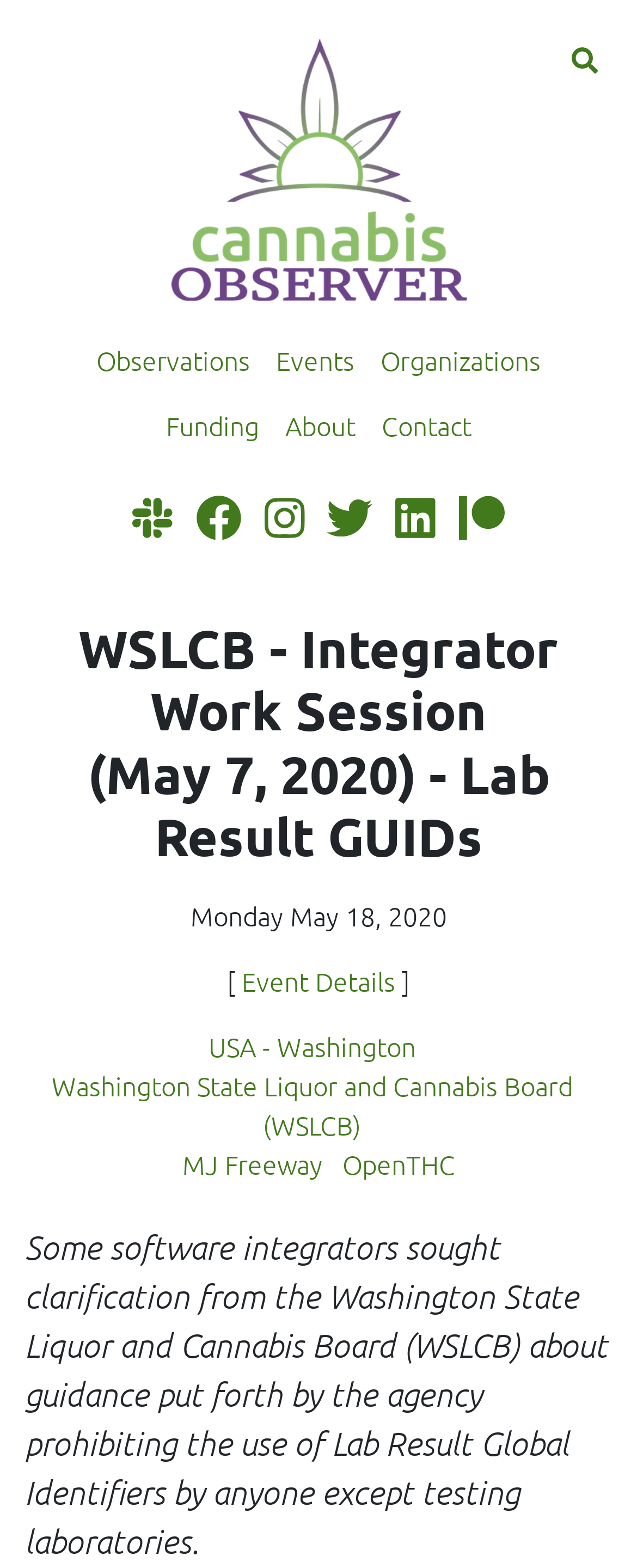Select the bounding box coordinates of the element I need to click to carry out the following instruction: "Join our Slack community".

[0.208, 0.313, 0.271, 0.347]